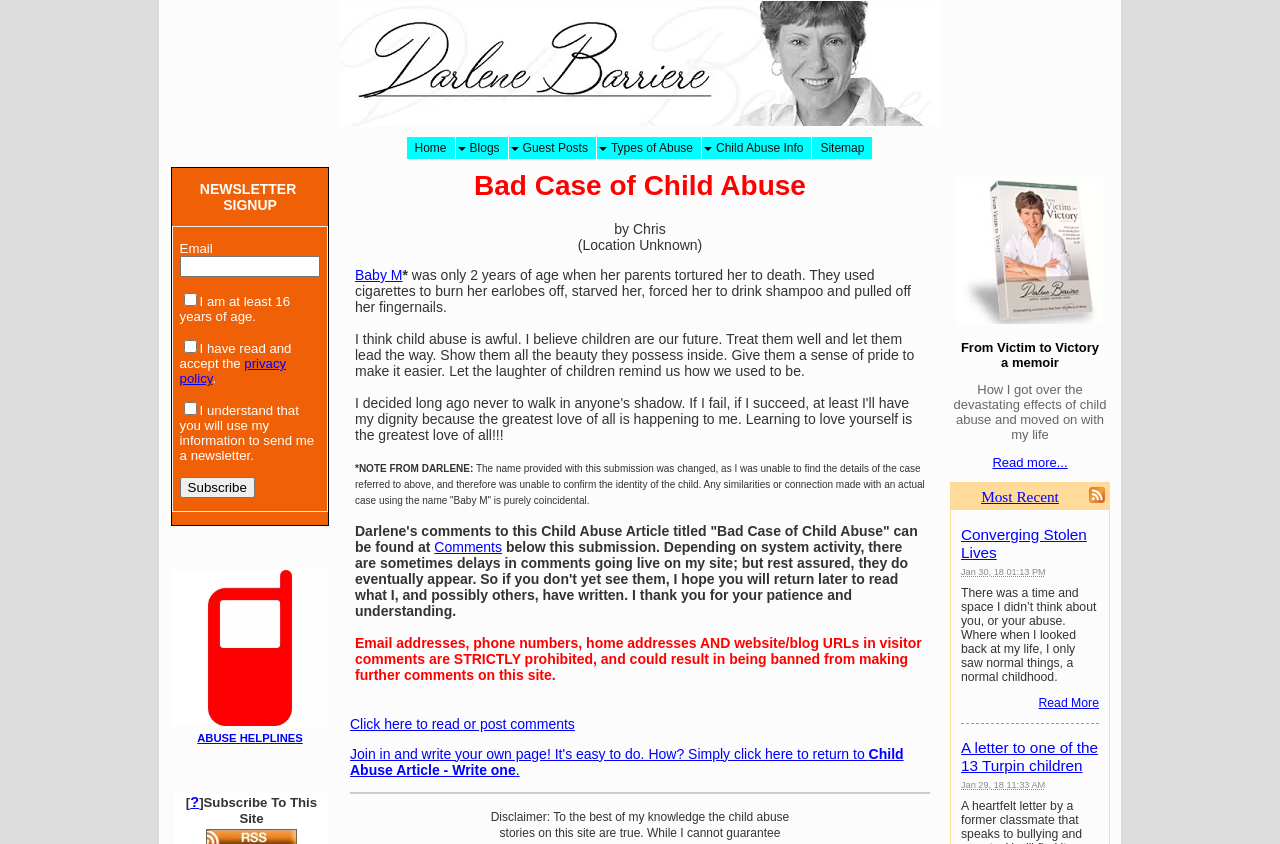Specify the bounding box coordinates (top-left x, top-left y, bottom-right x, bottom-right y) of the UI element in the screenshot that matches this description: alt="Thenews"

None